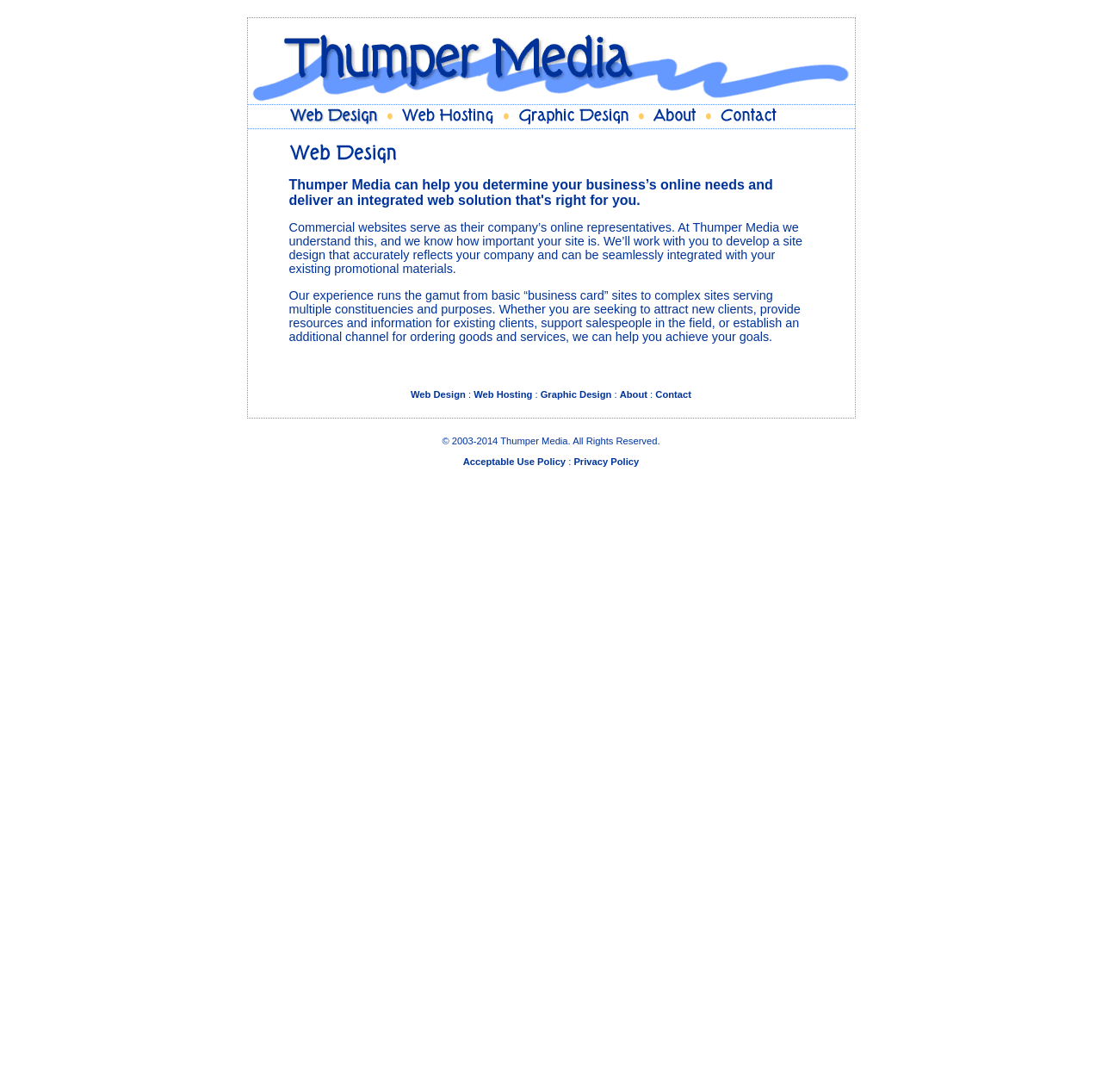Please answer the following question using a single word or phrase: What is the scope of Thumper Media's experience?

Basic to complex sites